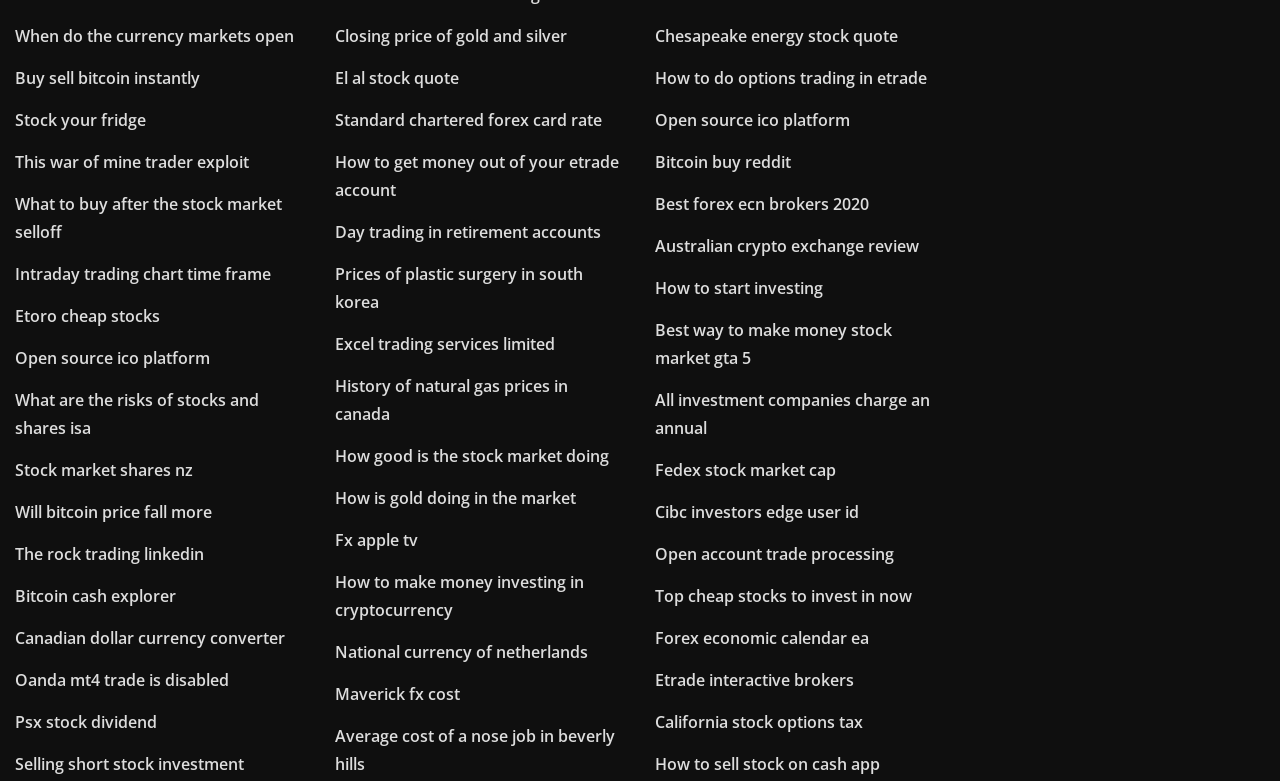What type of investment is mentioned in the 'Stock your fridge' link?
Examine the webpage screenshot and provide an in-depth answer to the question.

The link 'Stock your fridge' appears to be out of place among the other links related to finance and investment. It does not seem to be related to investing in stocks or any other type of investment, but rather suggests stocking up on food items.